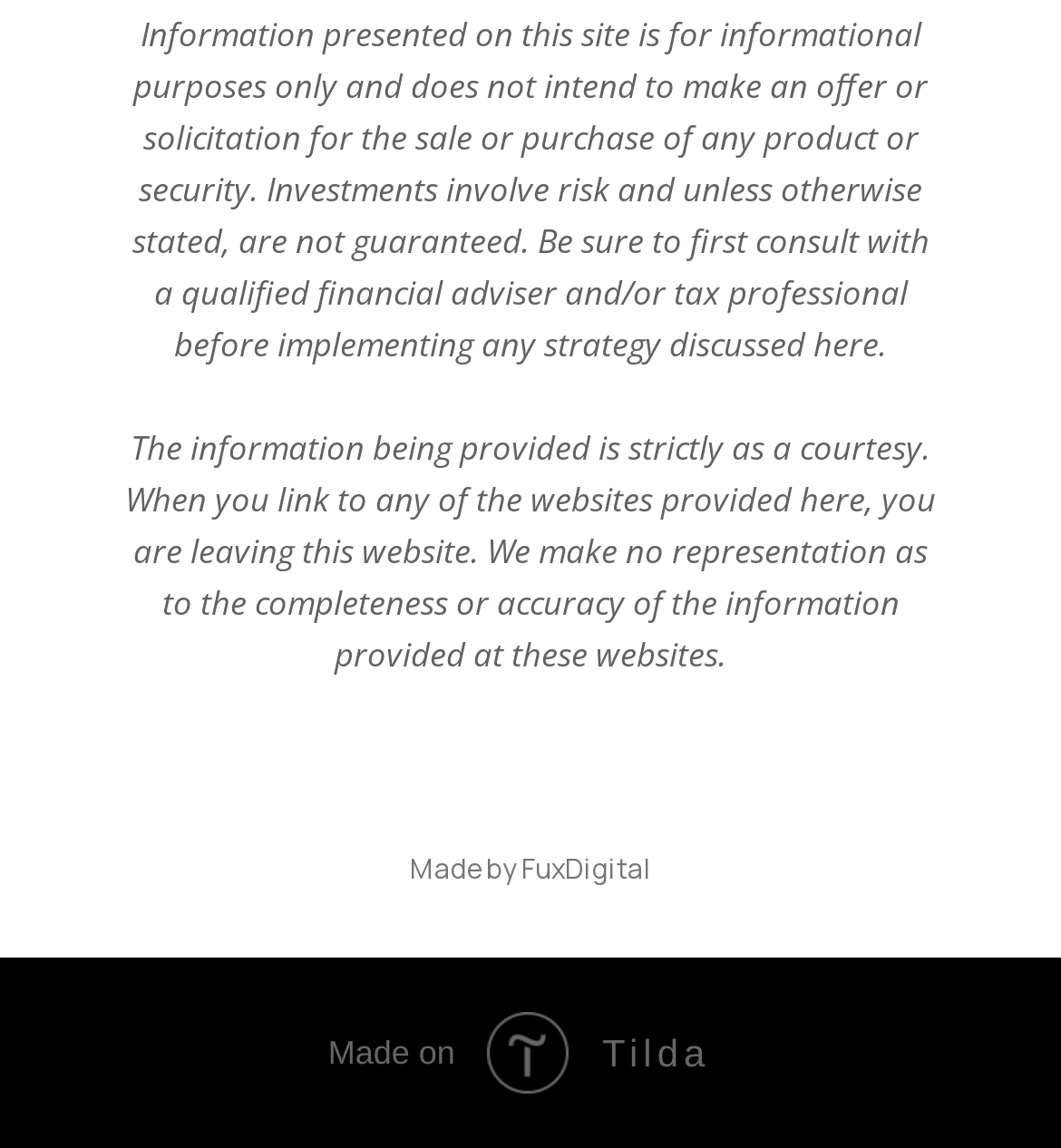Refer to the image and provide an in-depth answer to the question:
What should users do before implementing any strategy discussed on the site?

According to the disclaimer, users should first consult with a qualified financial adviser and/or tax professional before implementing any strategy discussed on the site, to ensure they are making informed decisions.